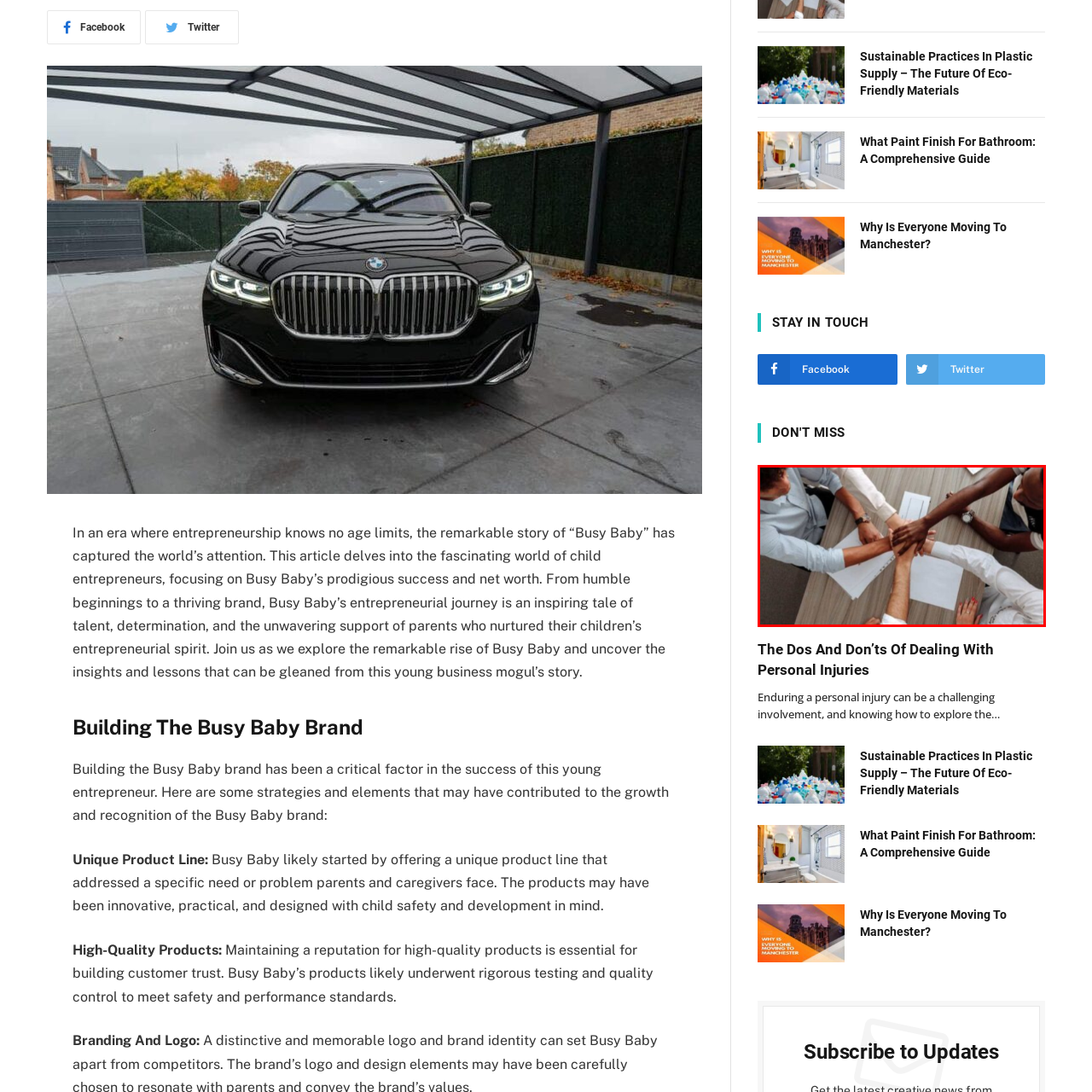What are the individuals doing on the table?
Check the image enclosed by the red bounding box and give your answer in one word or a short phrase.

Discussing or planning